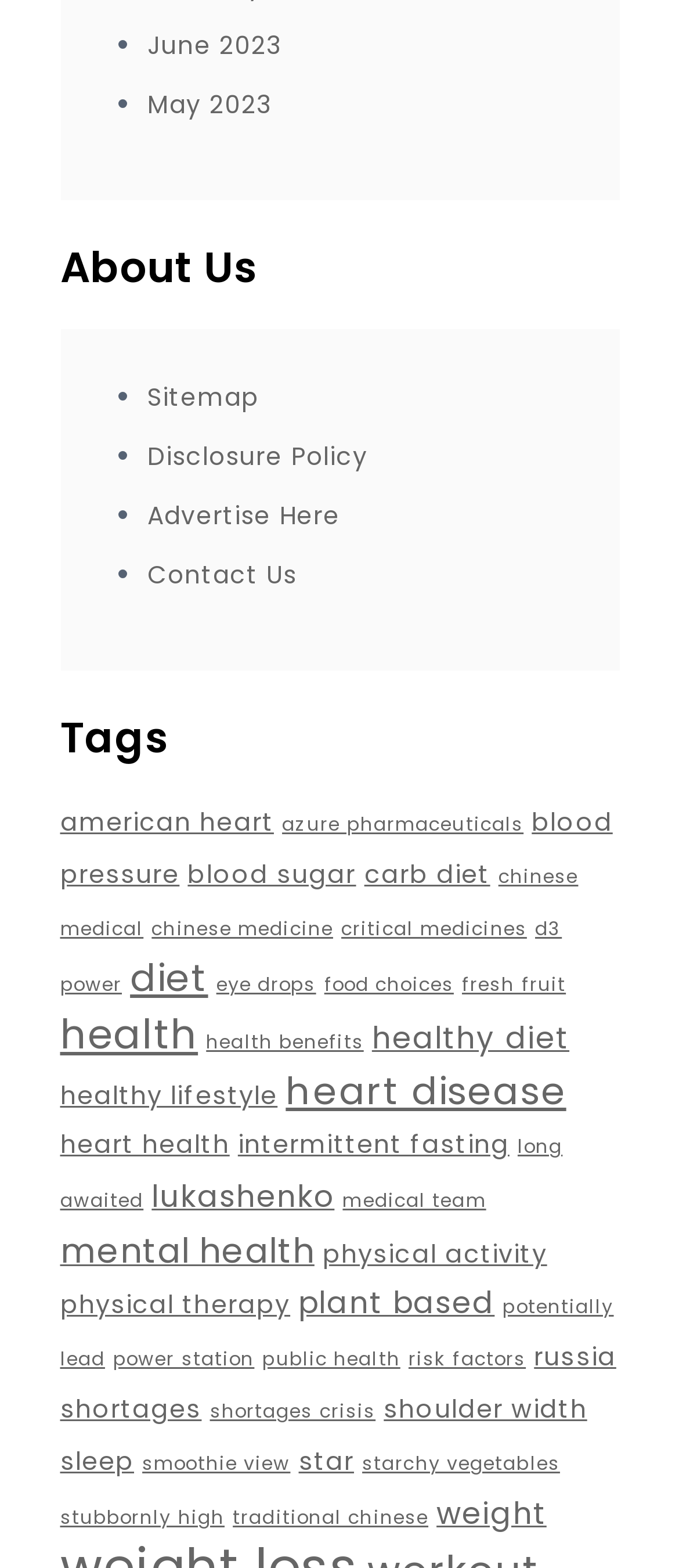Determine the bounding box coordinates of the clickable element necessary to fulfill the instruction: "Explore 'diet' tag". Provide the coordinates as four float numbers within the 0 to 1 range, i.e., [left, top, right, bottom].

[0.192, 0.607, 0.306, 0.641]